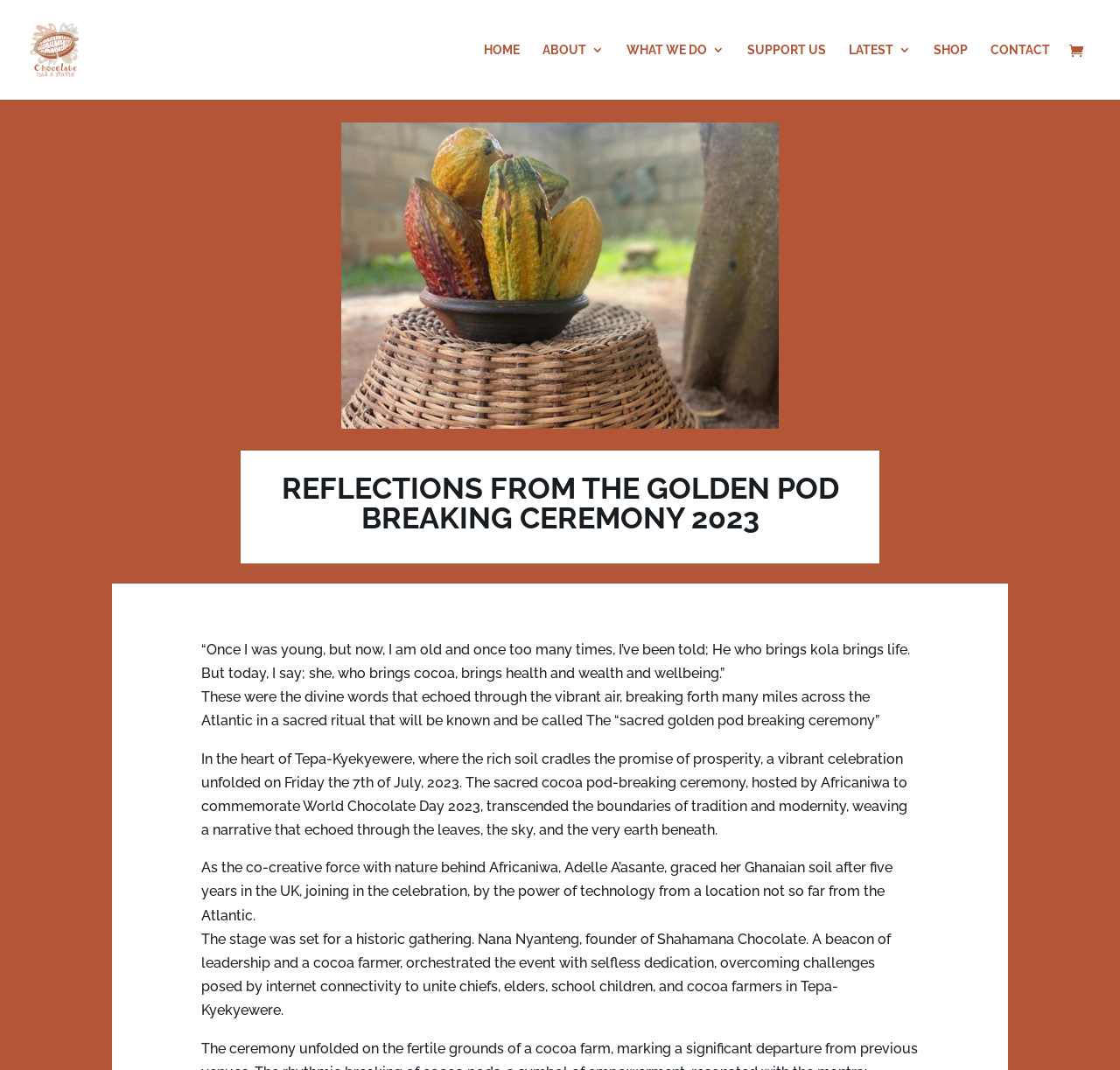Based on the provided description, "Support Us", find the bounding box of the corresponding UI element in the screenshot.

[0.667, 0.041, 0.738, 0.093]